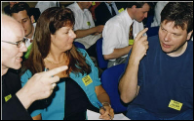What type of event is likely taking place?
Using the image, elaborate on the answer with as much detail as possible.

The presence of name badges on each participant suggests that the event is a formal gathering, and the atmosphere of interaction and learning implies that it is a professional development or training session, possibly involving tutorials or group activities focused on various business skills.